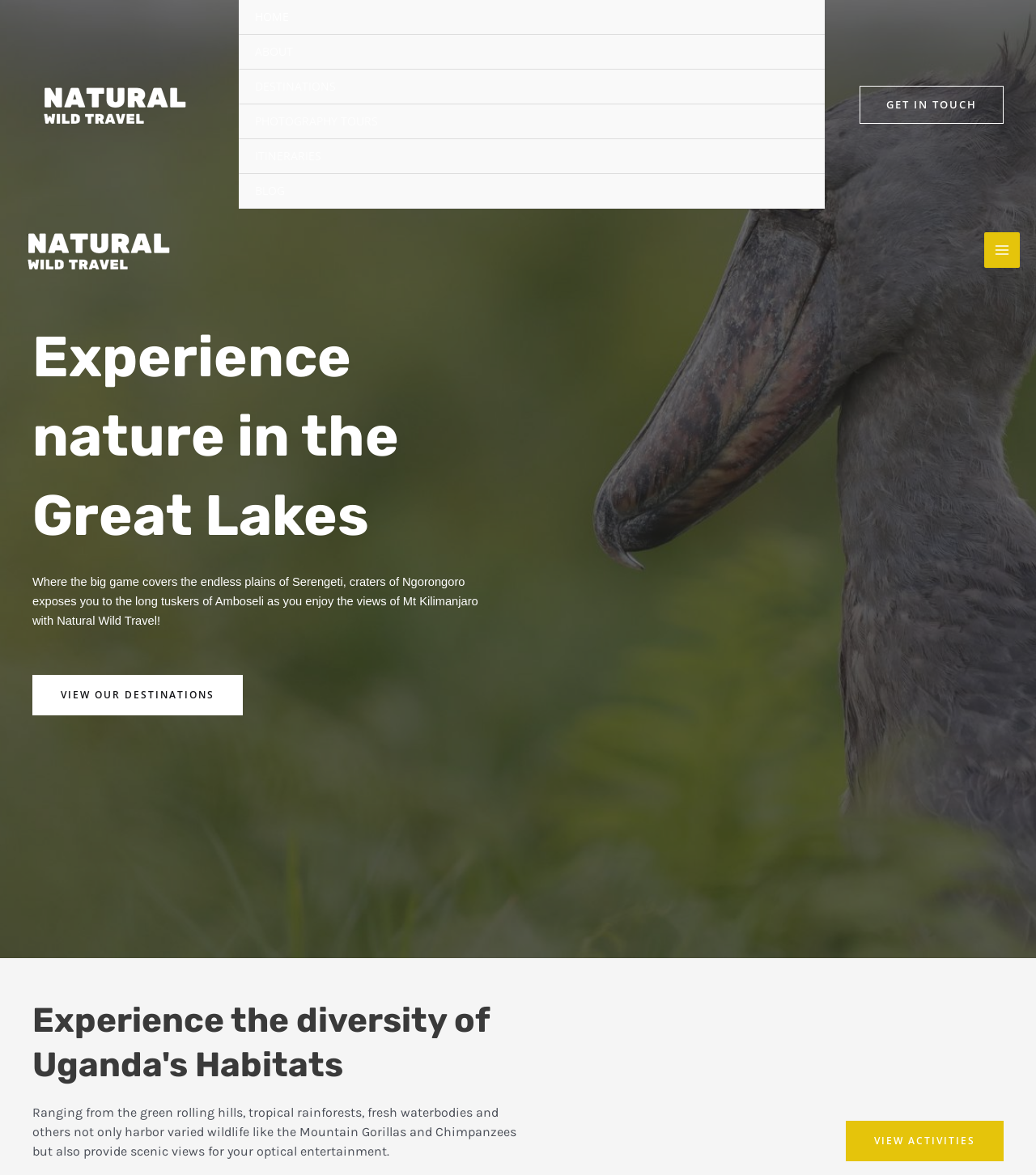What is the second destination mentioned?
Using the information from the image, answer the question thoroughly.

The second section of the webpage mentions Uganda as a destination, highlighting its diverse habitats, including green rolling hills, tropical rainforests, and fresh waterbodies, which are home to varied wildlife like Mountain Gorillas and Chimpanzees.